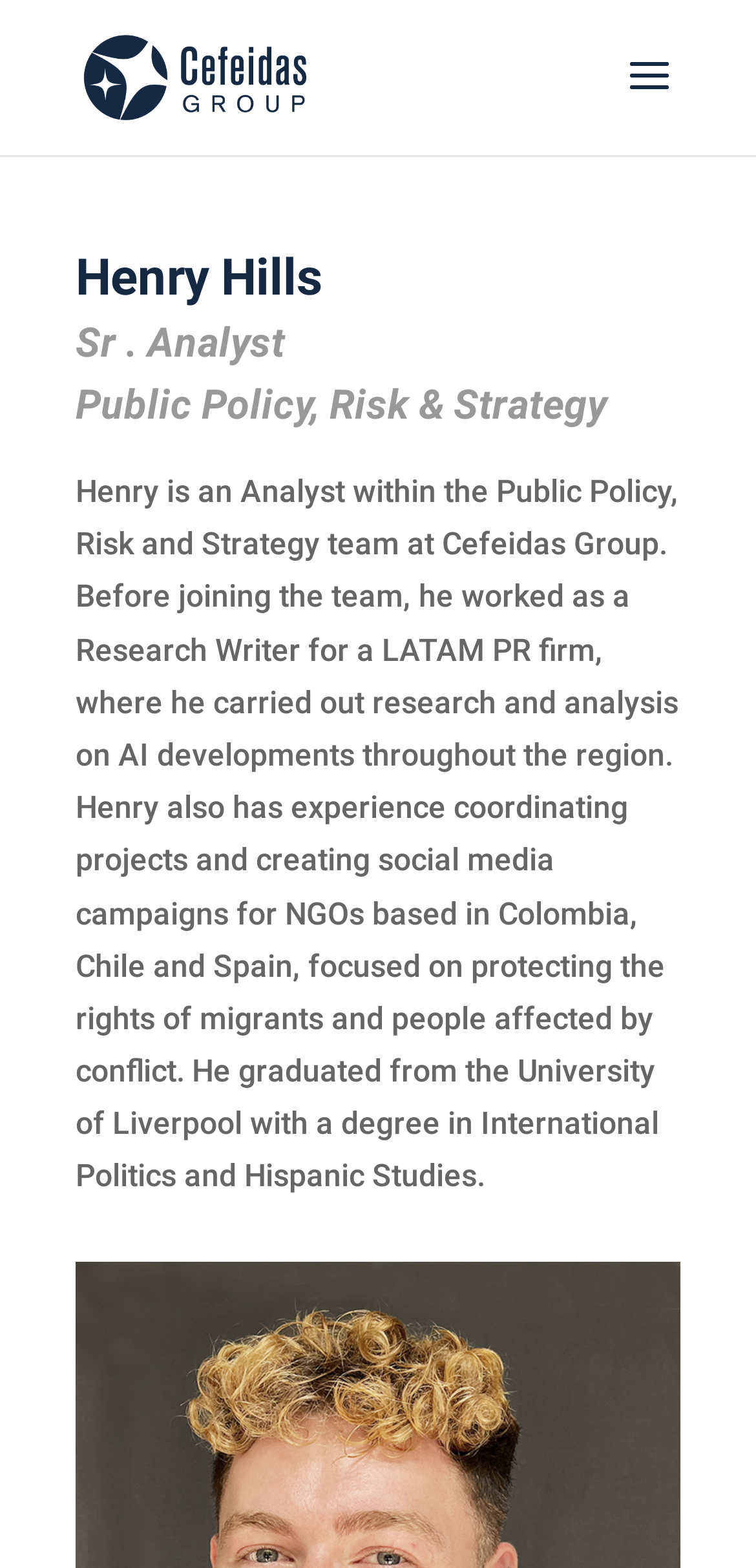What is Henry's job title?
Provide a detailed and extensive answer to the question.

I found the answer by looking at the headings on the webpage, specifically the second heading which says 'Sr. Analyst'.